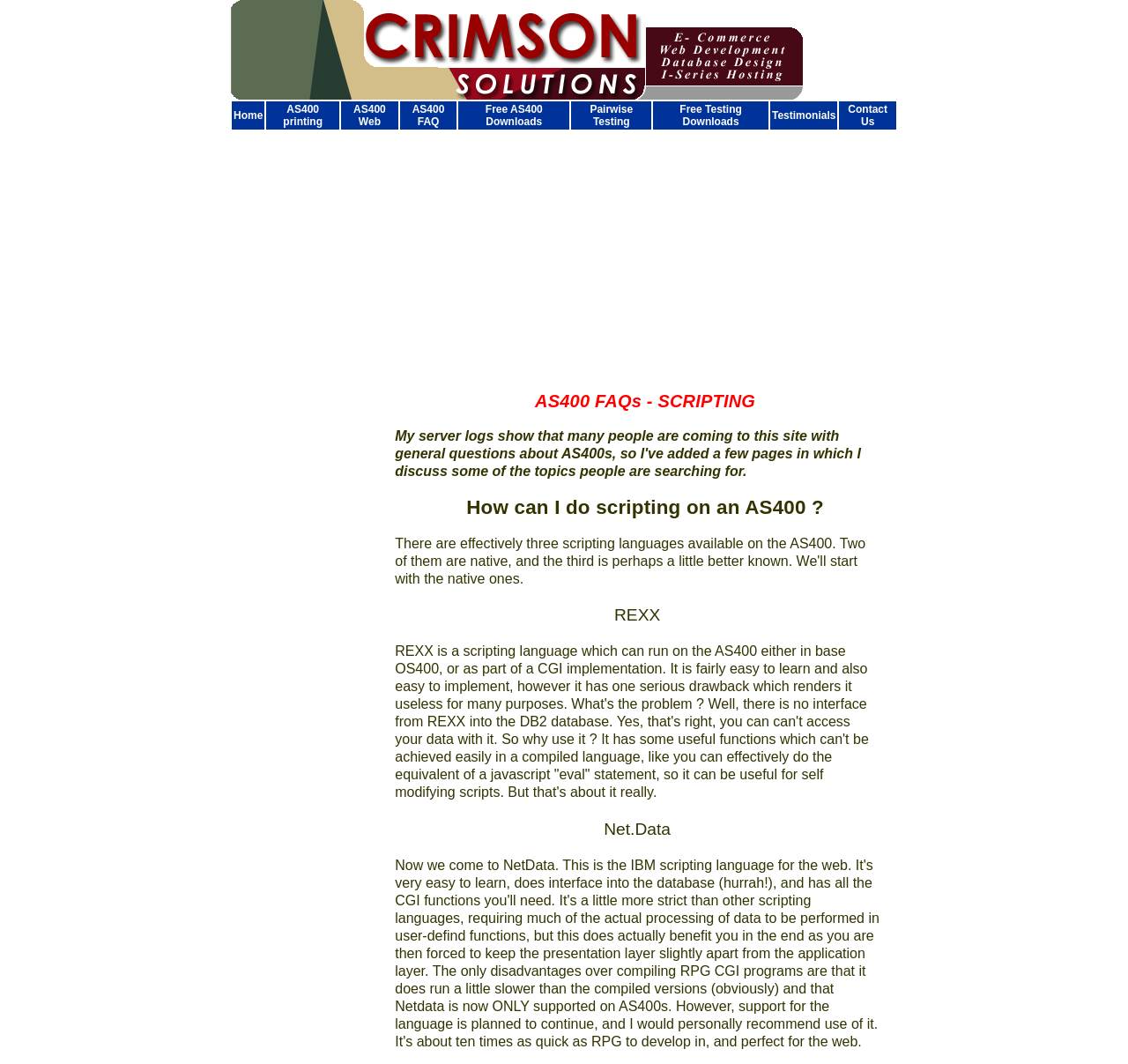Determine the bounding box coordinates in the format (top-left x, top-left y, bottom-right x, bottom-right y). Ensure all values are floating point numbers between 0 and 1. Identify the bounding box of the UI element described by: Testimonials

[0.684, 0.103, 0.741, 0.114]